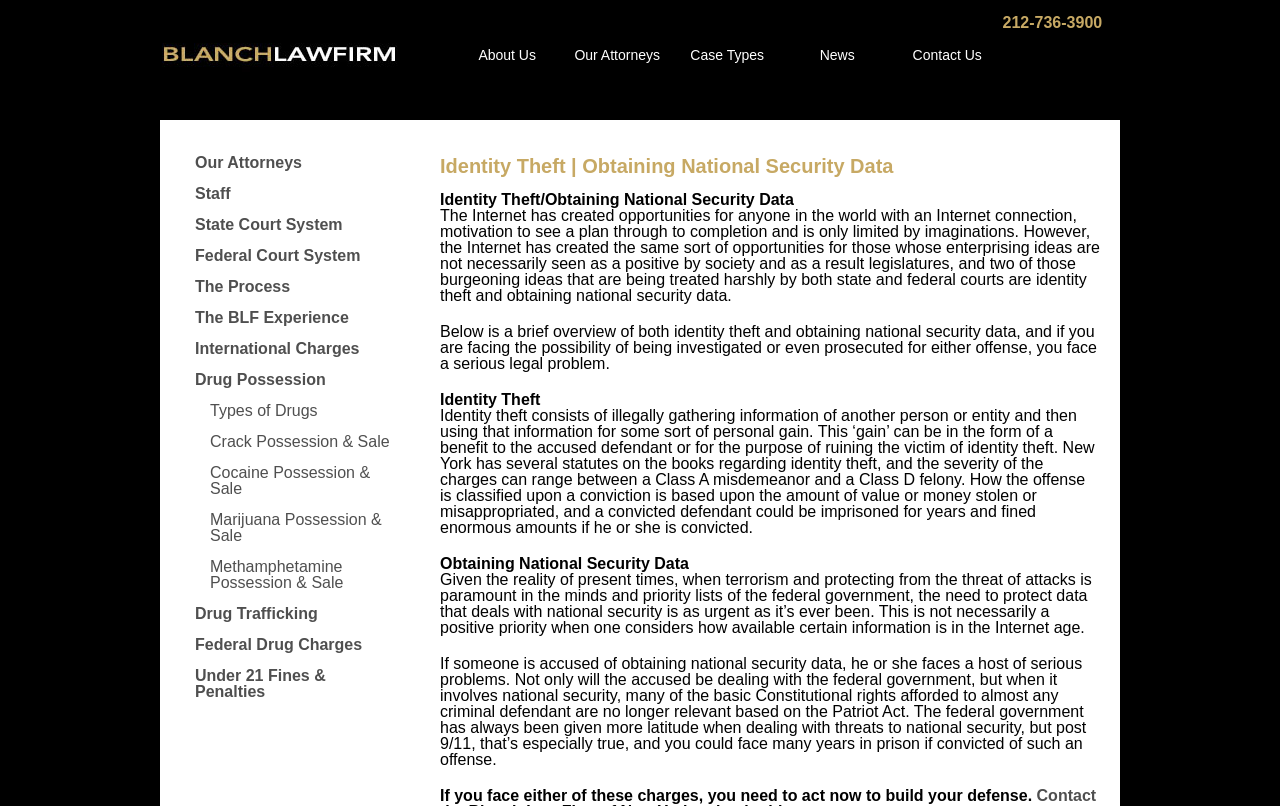Identify the bounding box coordinates for the region to click in order to carry out this instruction: "View Our Attorneys". Provide the coordinates using four float numbers between 0 and 1, formatted as [left, top, right, bottom].

[0.439, 0.05, 0.525, 0.088]